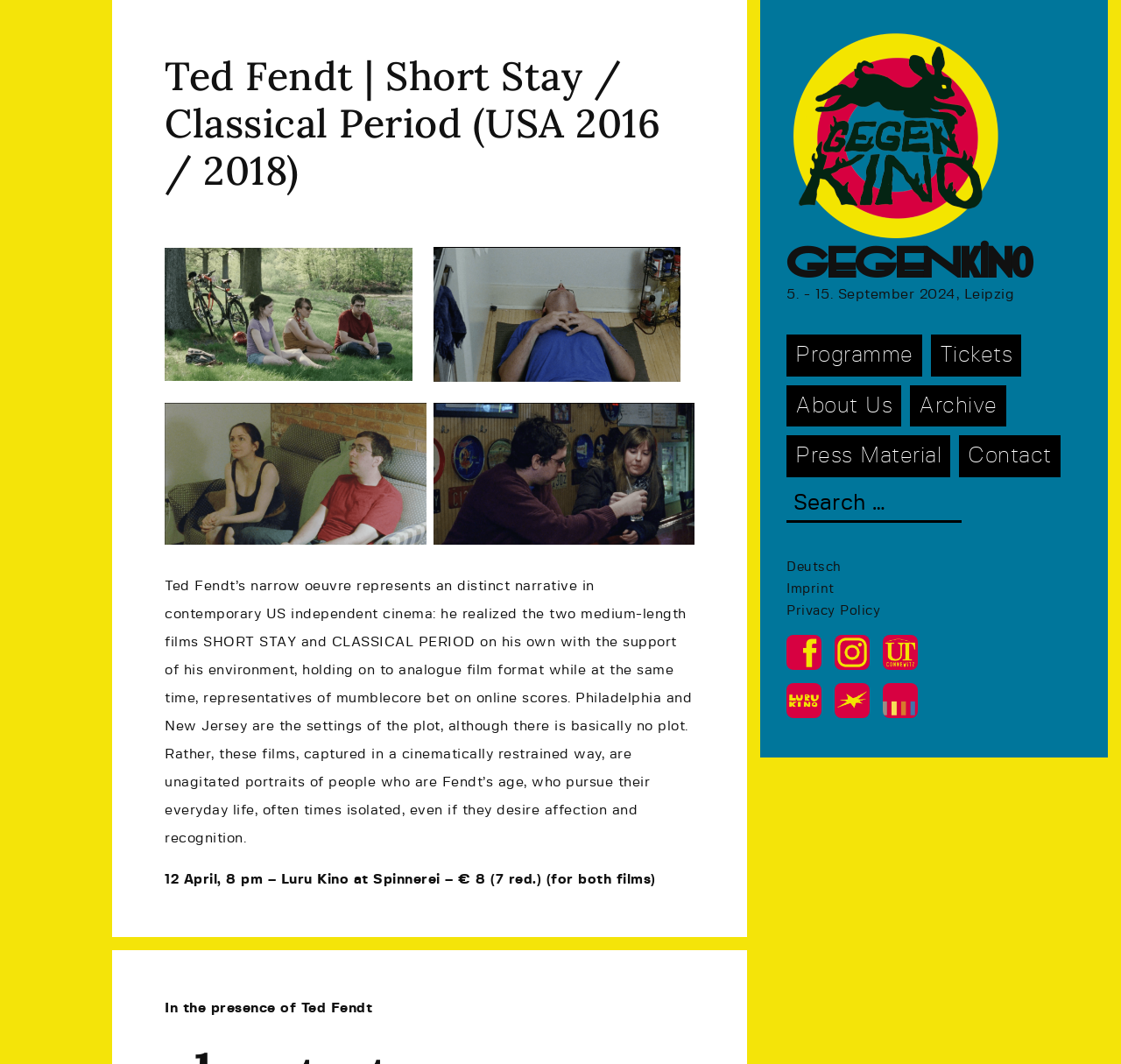Bounding box coordinates are specified in the format (top-left x, top-left y, bottom-right x, bottom-right y). All values are floating point numbers bounded between 0 and 1. Please provide the bounding box coordinate of the region this sentence describes: Join Us

None